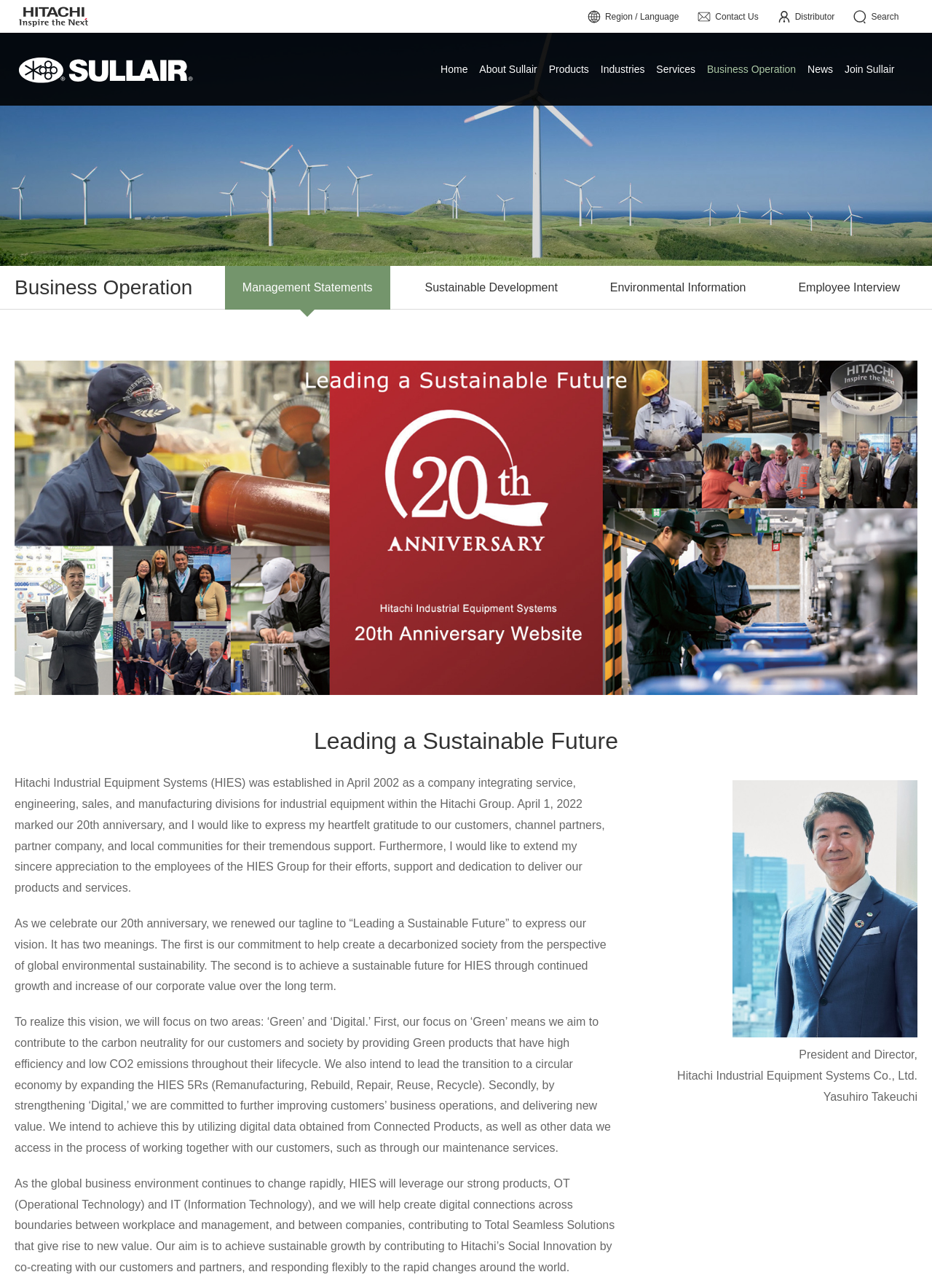Determine the bounding box coordinates of the clickable area required to perform the following instruction: "Go to the 'About Sullair' page". The coordinates should be represented as four float numbers between 0 and 1: [left, top, right, bottom].

[0.514, 0.025, 0.576, 0.082]